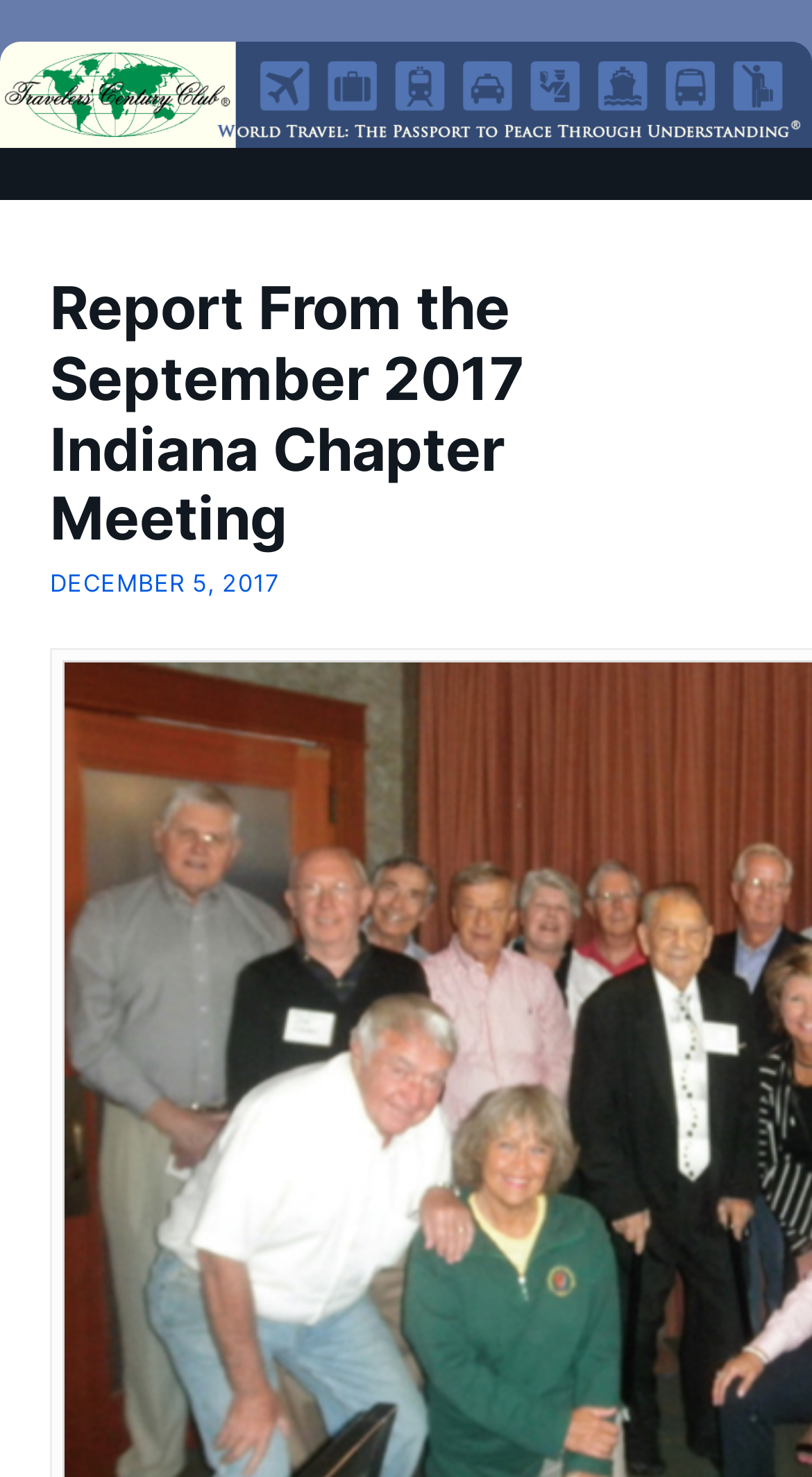Identify the bounding box for the described UI element: "December 5, 2017".

[0.062, 0.386, 0.343, 0.405]